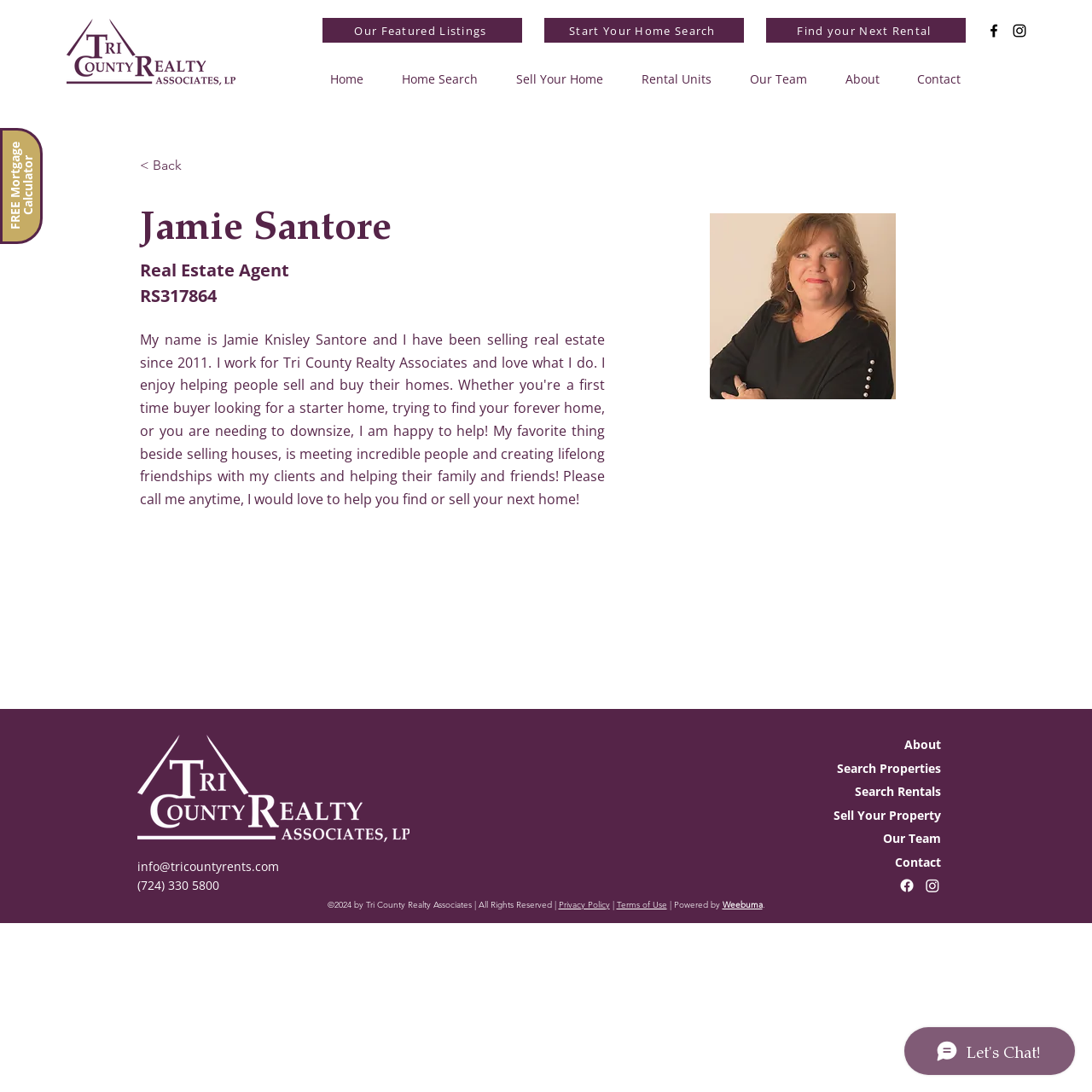Locate the bounding box of the user interface element based on this description: "About".

[0.756, 0.065, 0.823, 0.08]